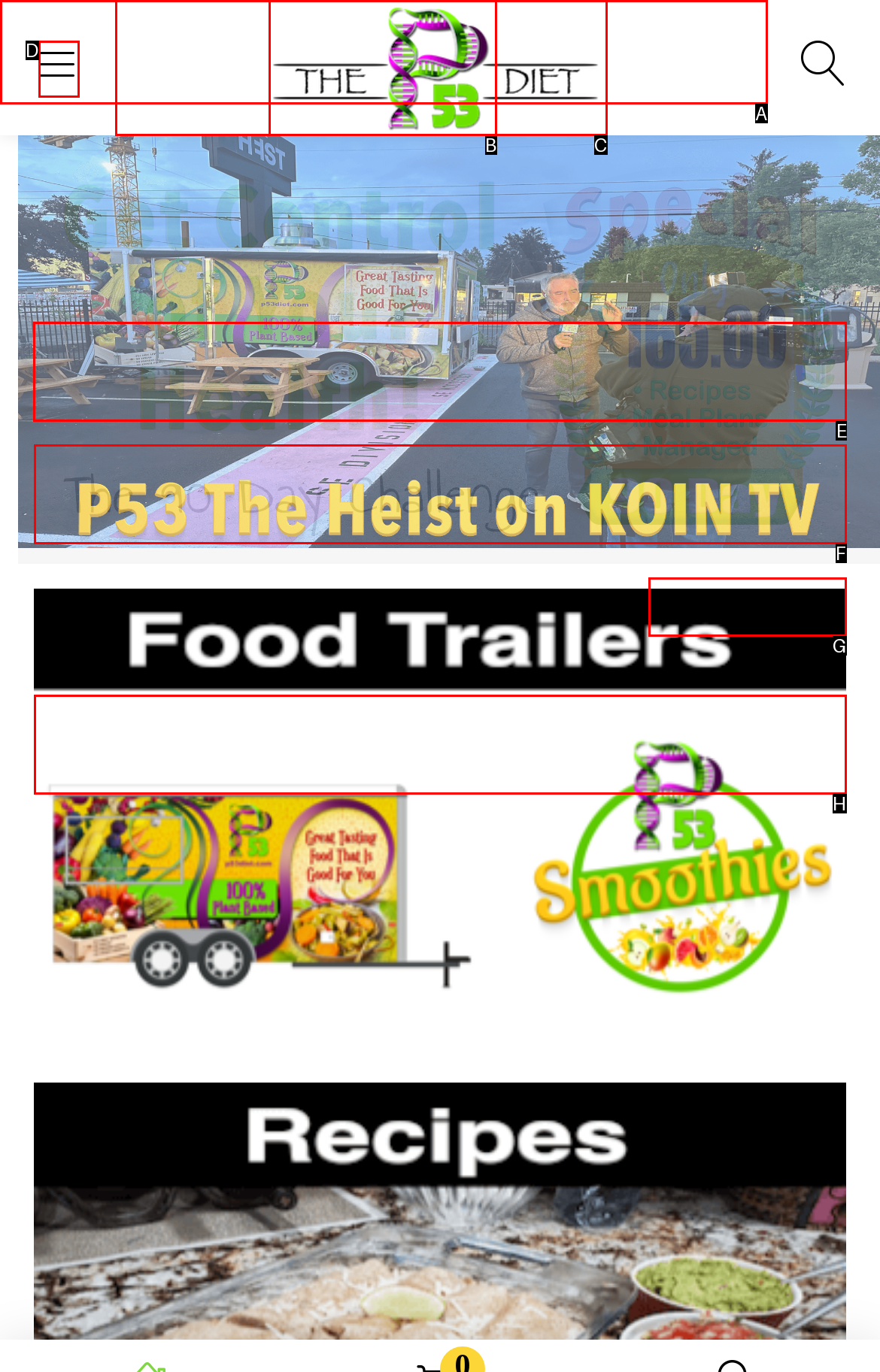Point out the letter of the HTML element you should click on to execute the task: Enter username and email
Reply with the letter from the given options.

E